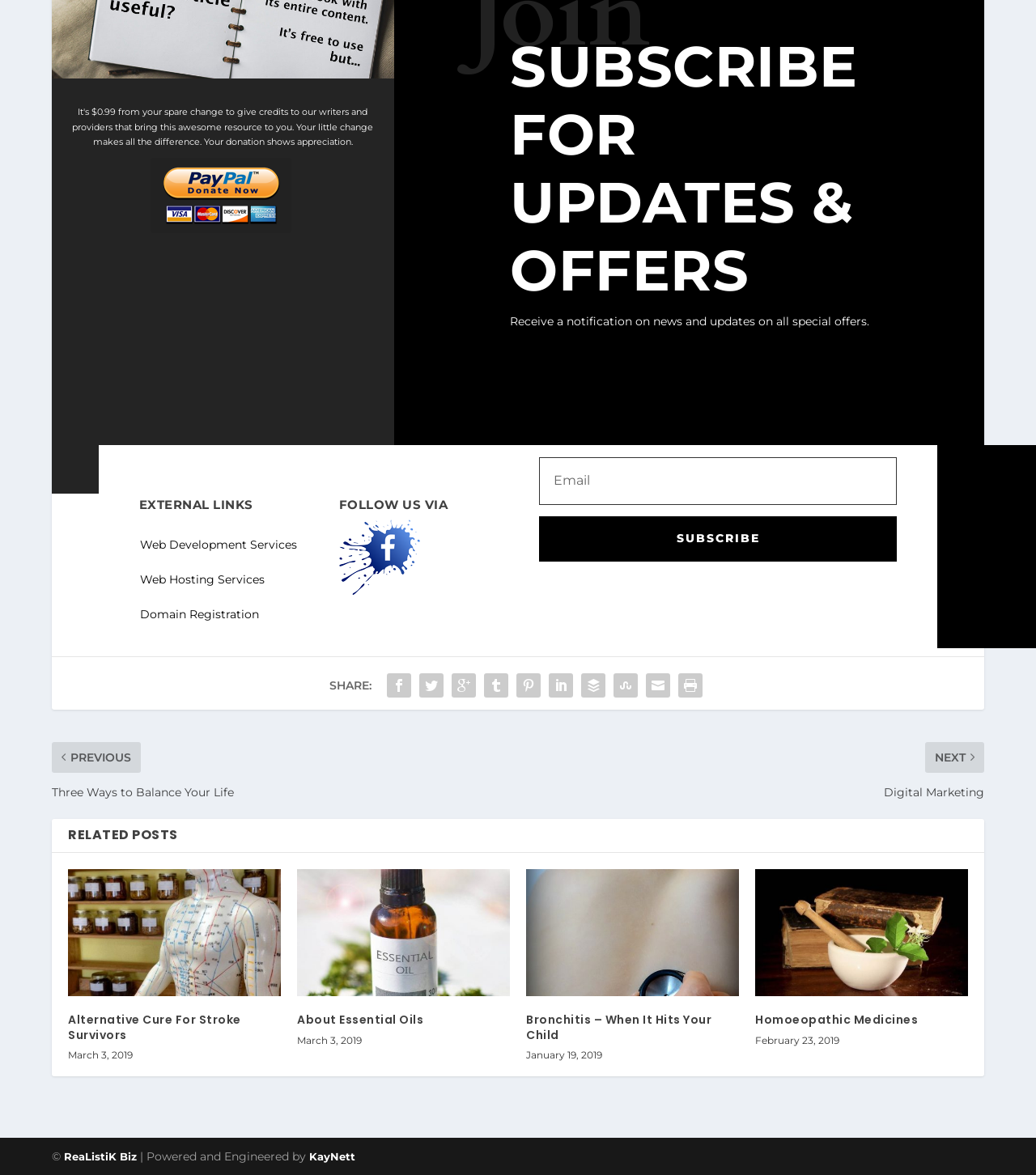Provide the bounding box coordinates of the section that needs to be clicked to accomplish the following instruction: "Visit Web Development Services."

[0.135, 0.457, 0.286, 0.469]